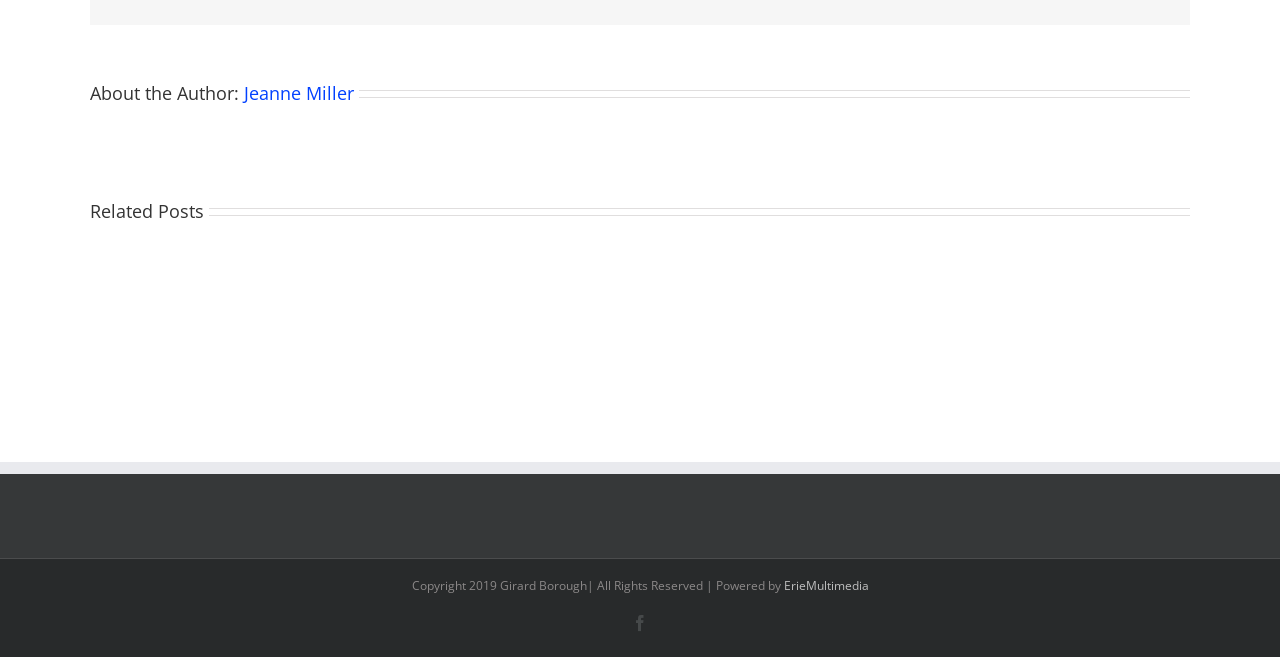Identify the bounding box of the HTML element described as: "Jeanne Miller".

[0.191, 0.123, 0.277, 0.159]